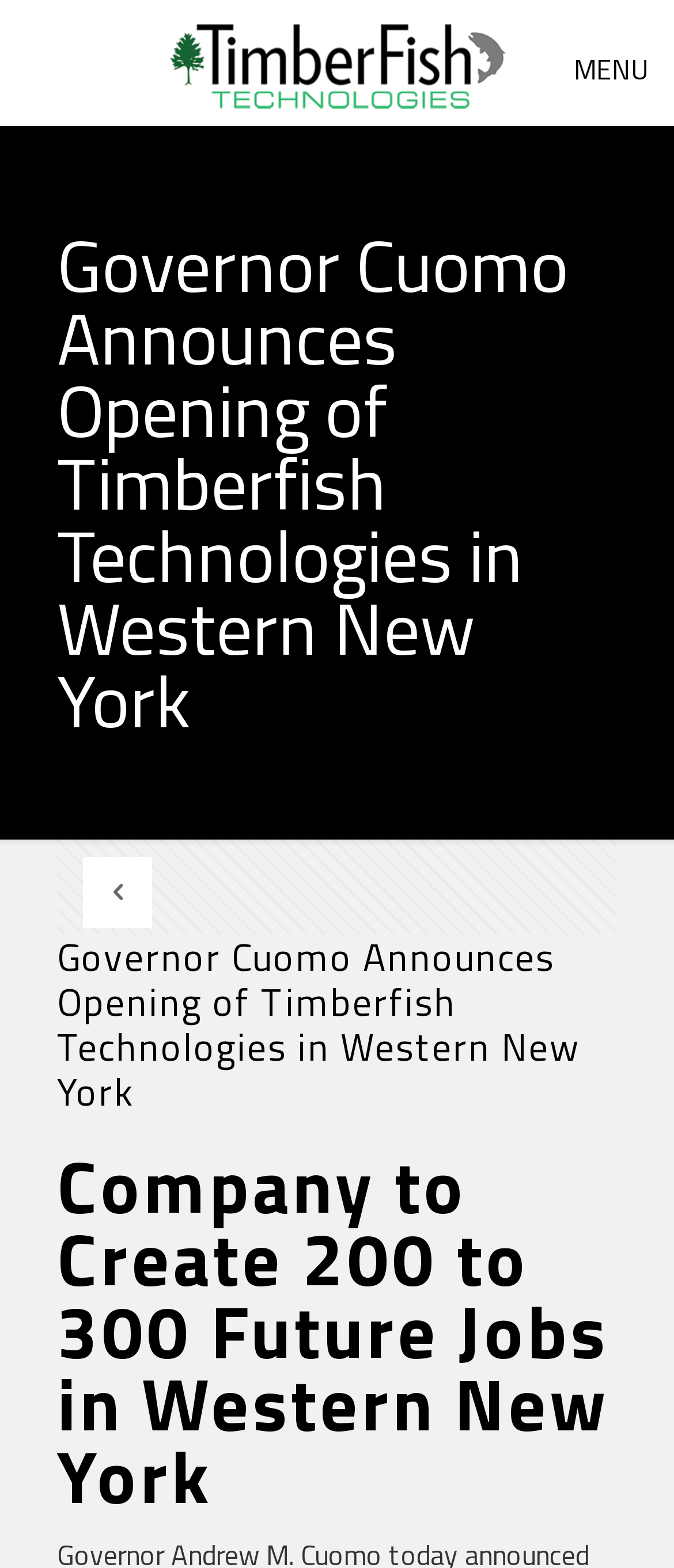Generate a comprehensive description of the contents of the webpage.

The webpage appears to be a blog post or news article about Governor Cuomo's announcement of the opening of Timberfish Technologies in Western New York. At the top of the page, there is a link to "timberfish-technologies-ecotechnologies" accompanied by an image, taking up most of the top section. 

To the right of this link and image, there is a "mobile menu" link with the text "MENU" next to it. 

Below the top section, there is a main heading that reads "Governor Cuomo Announces Opening of Timberfish Technologies in Western New York". This heading is followed by a subheading that says "Company to Create 200 to 300 Future Jobs in Western New York". 

On the left side of the main heading, there is a "previous post" link. The overall layout of the webpage is dominated by the main heading and the subheading, with the links and image taking up smaller sections at the top.